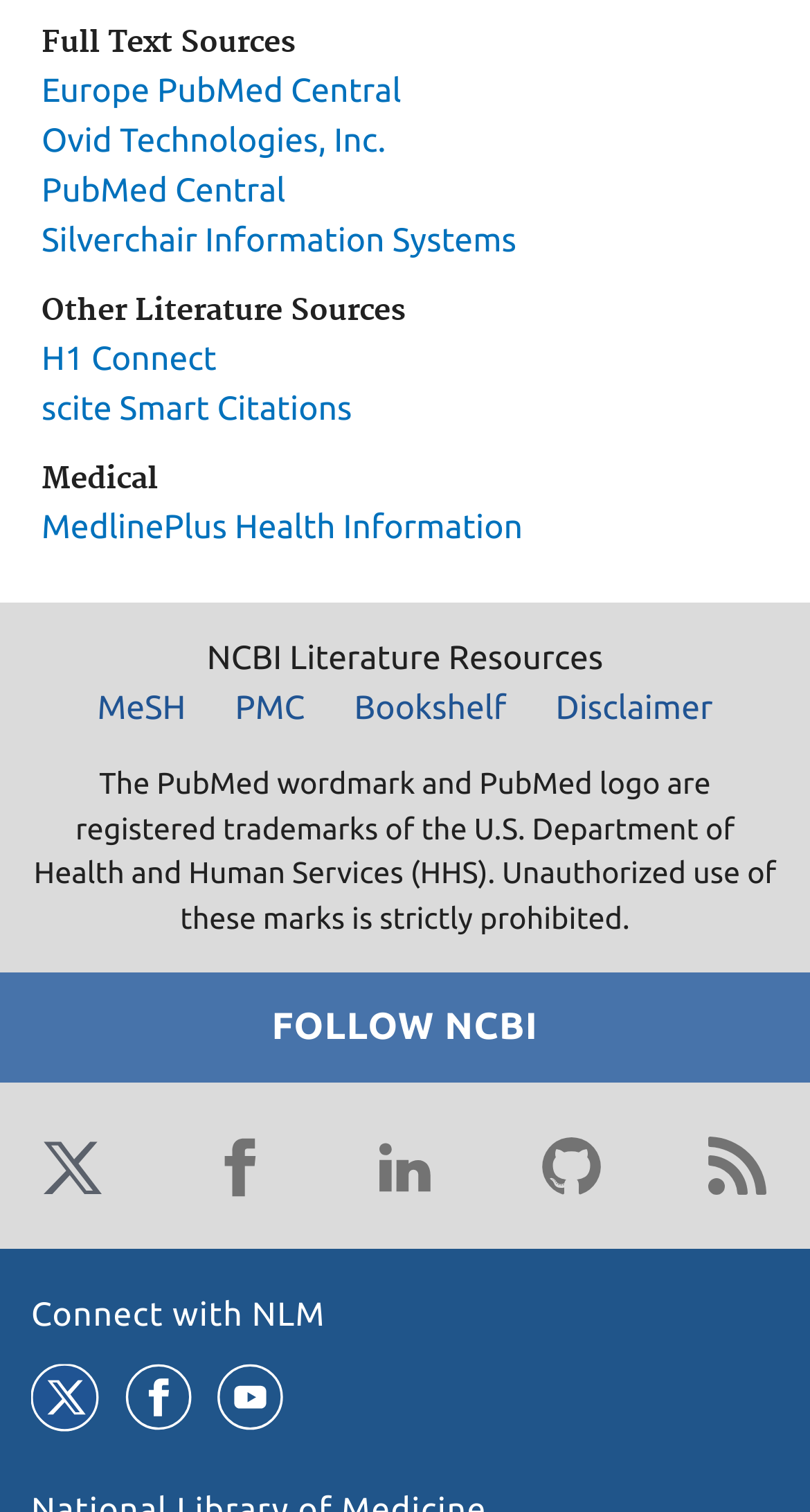Can you specify the bounding box coordinates of the area that needs to be clicked to fulfill the following instruction: "Click on Europe PubMed Central"?

[0.051, 0.047, 0.495, 0.072]